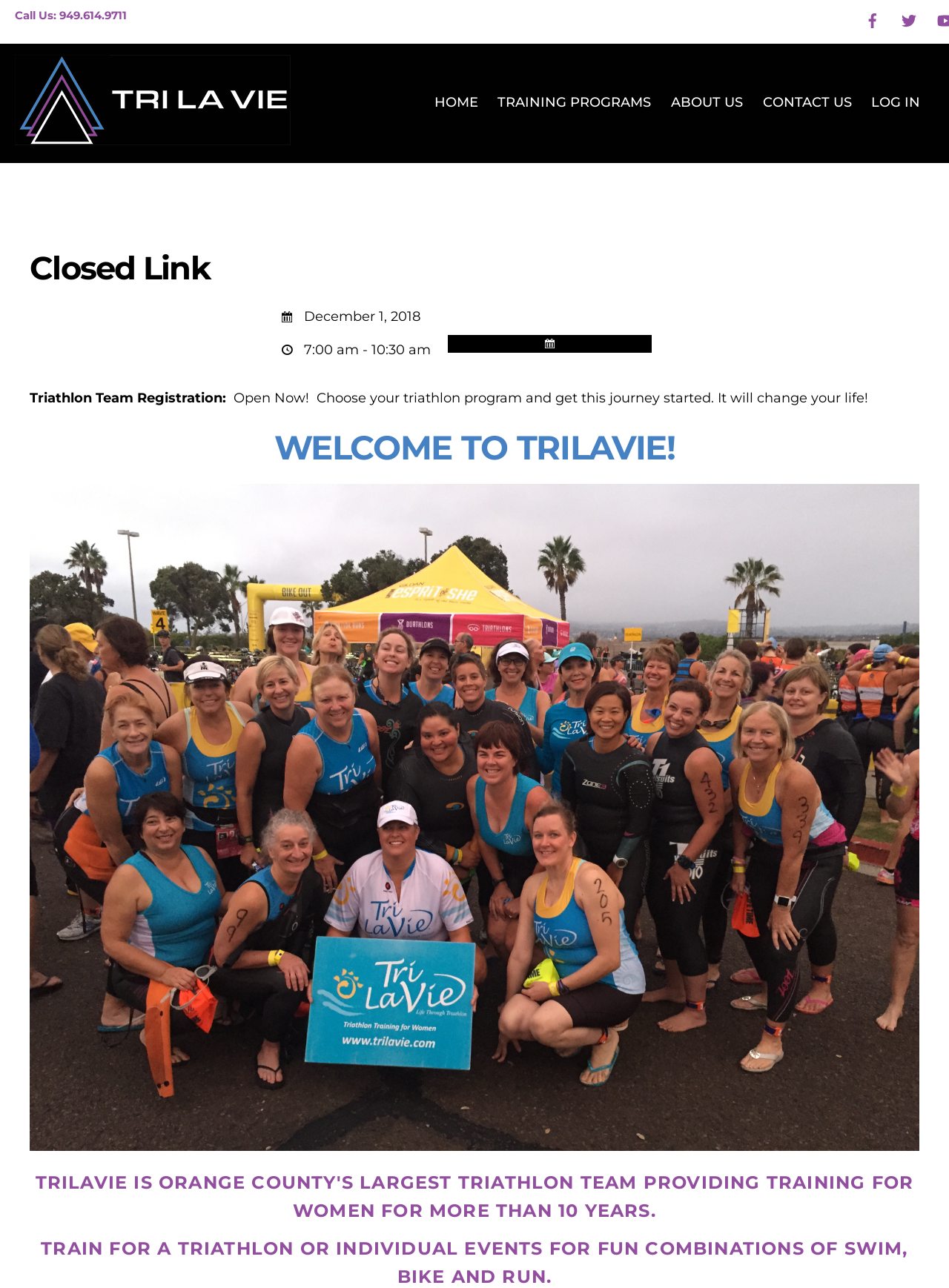What social media platforms are linked?
Using the image, respond with a single word or phrase.

Facebook and Twitter